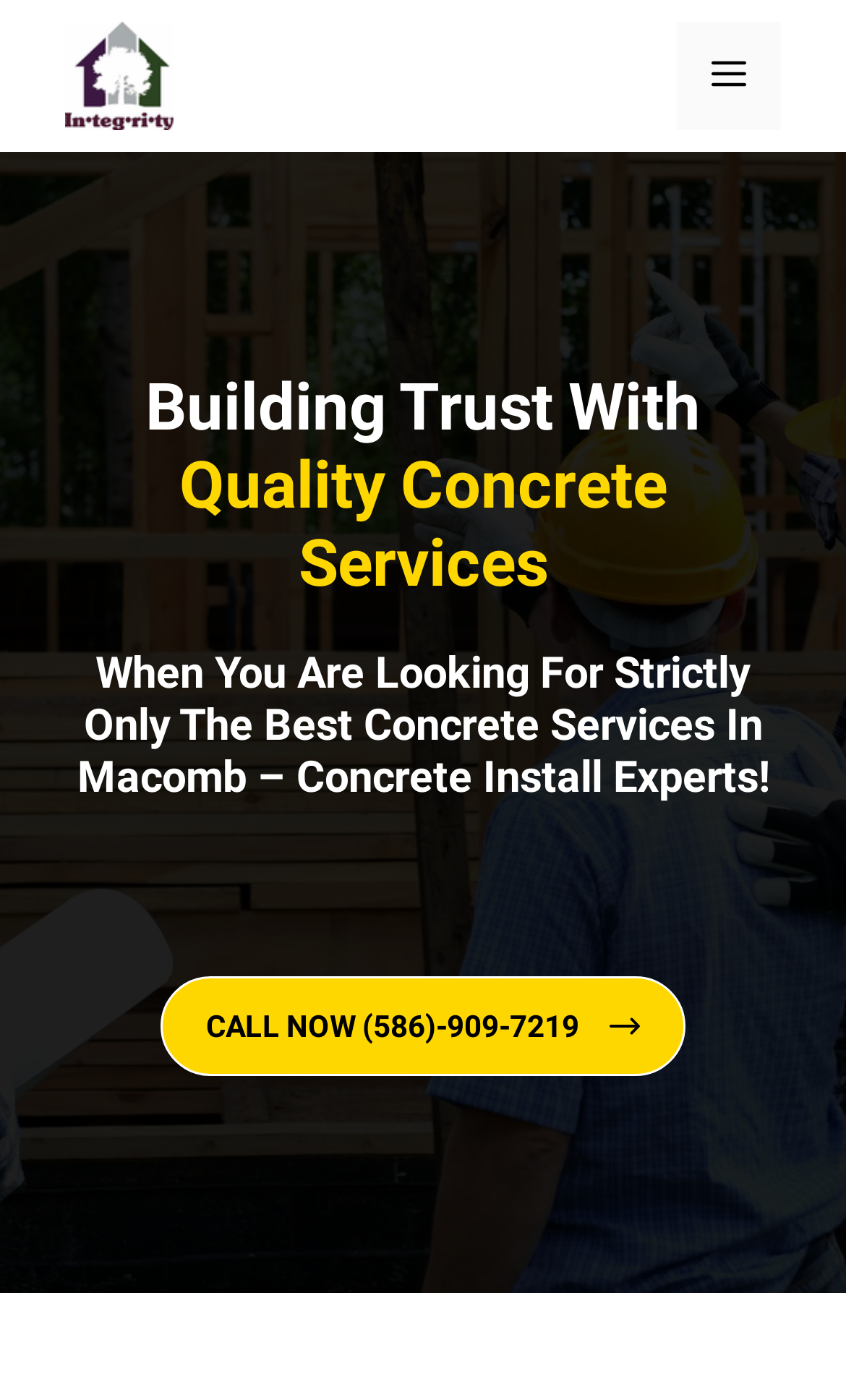Given the description Menu, predict the bounding box coordinates of the UI element. Ensure the coordinates are in the format (top-left x, top-left y, bottom-right x, bottom-right y) and all values are between 0 and 1.

[0.8, 0.015, 0.923, 0.093]